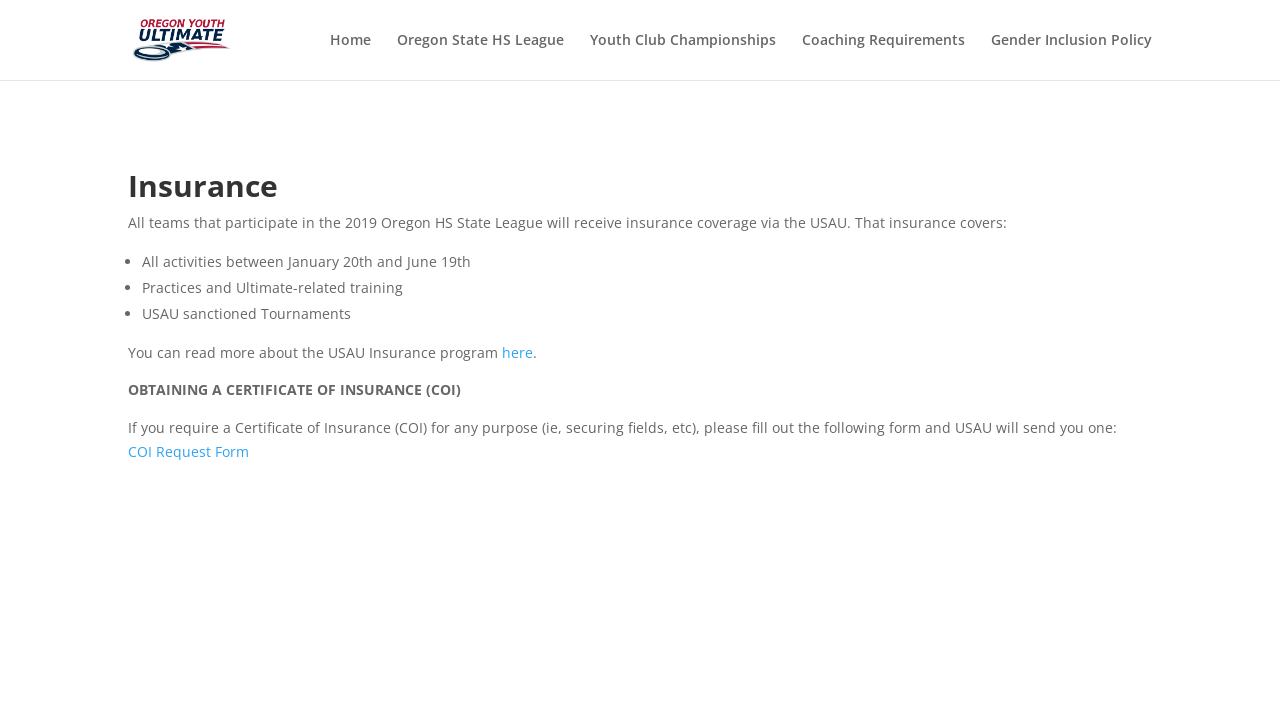Could you locate the bounding box coordinates for the section that should be clicked to accomplish this task: "Learn about Gender Inclusion Policy".

[0.774, 0.047, 0.9, 0.114]